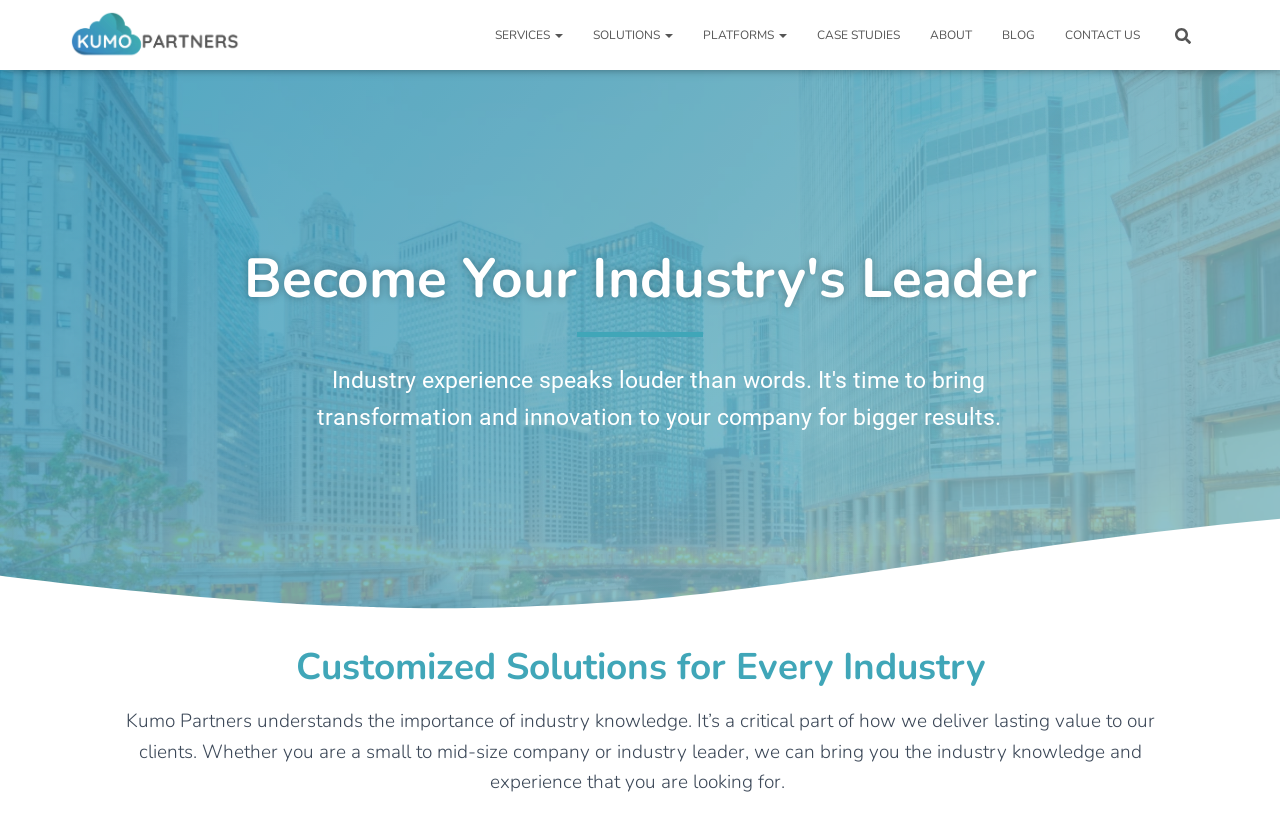Please specify the bounding box coordinates of the element that should be clicked to execute the given instruction: 'read about customized solutions'. Ensure the coordinates are four float numbers between 0 and 1, expressed as [left, top, right, bottom].

[0.062, 0.79, 0.938, 0.835]